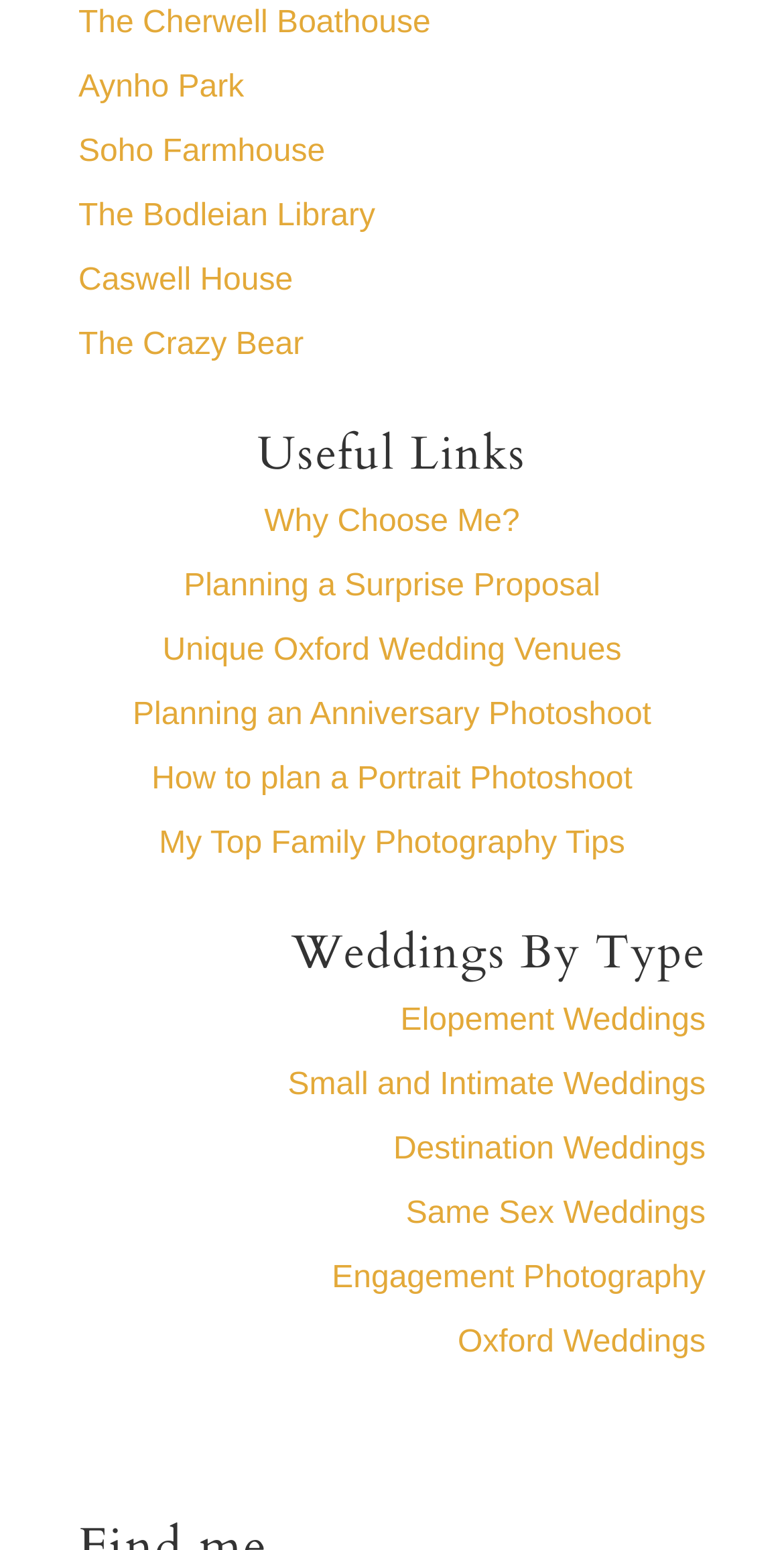Please determine the bounding box coordinates of the element to click on in order to accomplish the following task: "read about Unique Oxford Wedding Venues". Ensure the coordinates are four float numbers ranging from 0 to 1, i.e., [left, top, right, bottom].

[0.207, 0.426, 0.793, 0.448]